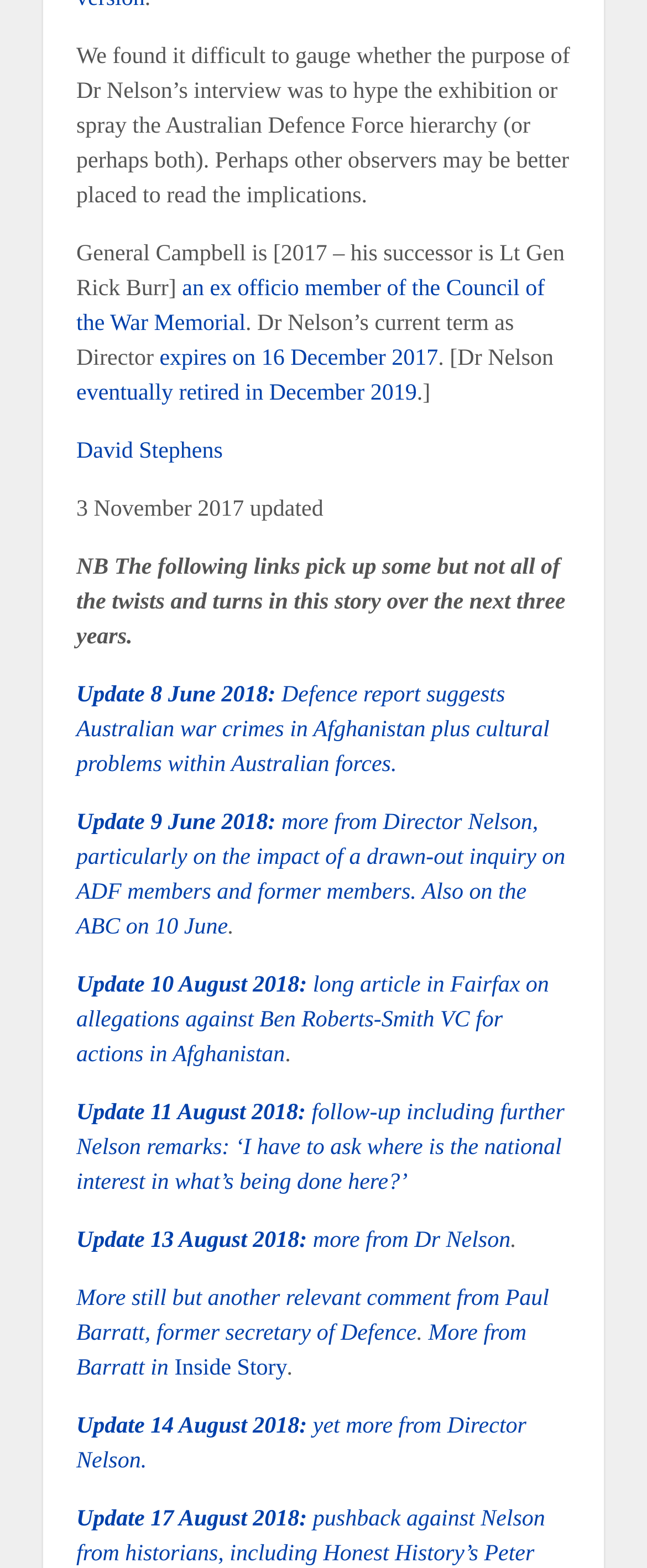Determine the bounding box coordinates for the area that should be clicked to carry out the following instruction: "Visit the War Memorial Council page".

[0.118, 0.176, 0.842, 0.214]